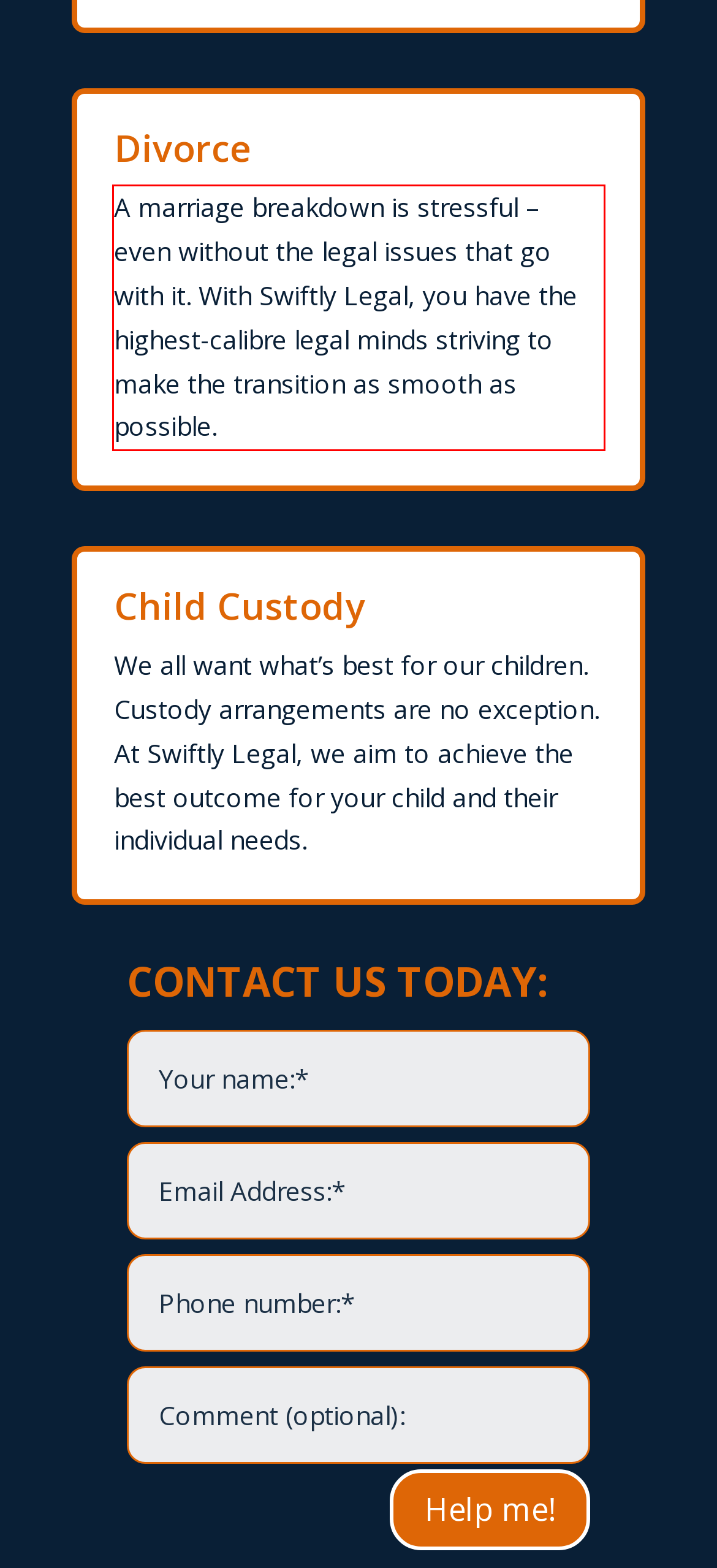Identify the text inside the red bounding box in the provided webpage screenshot and transcribe it.

A marriage breakdown is stressful – even without the legal issues that go with it. With Swiftly Legal, you have the highest-calibre legal minds striving to make the transition as smooth as possible.